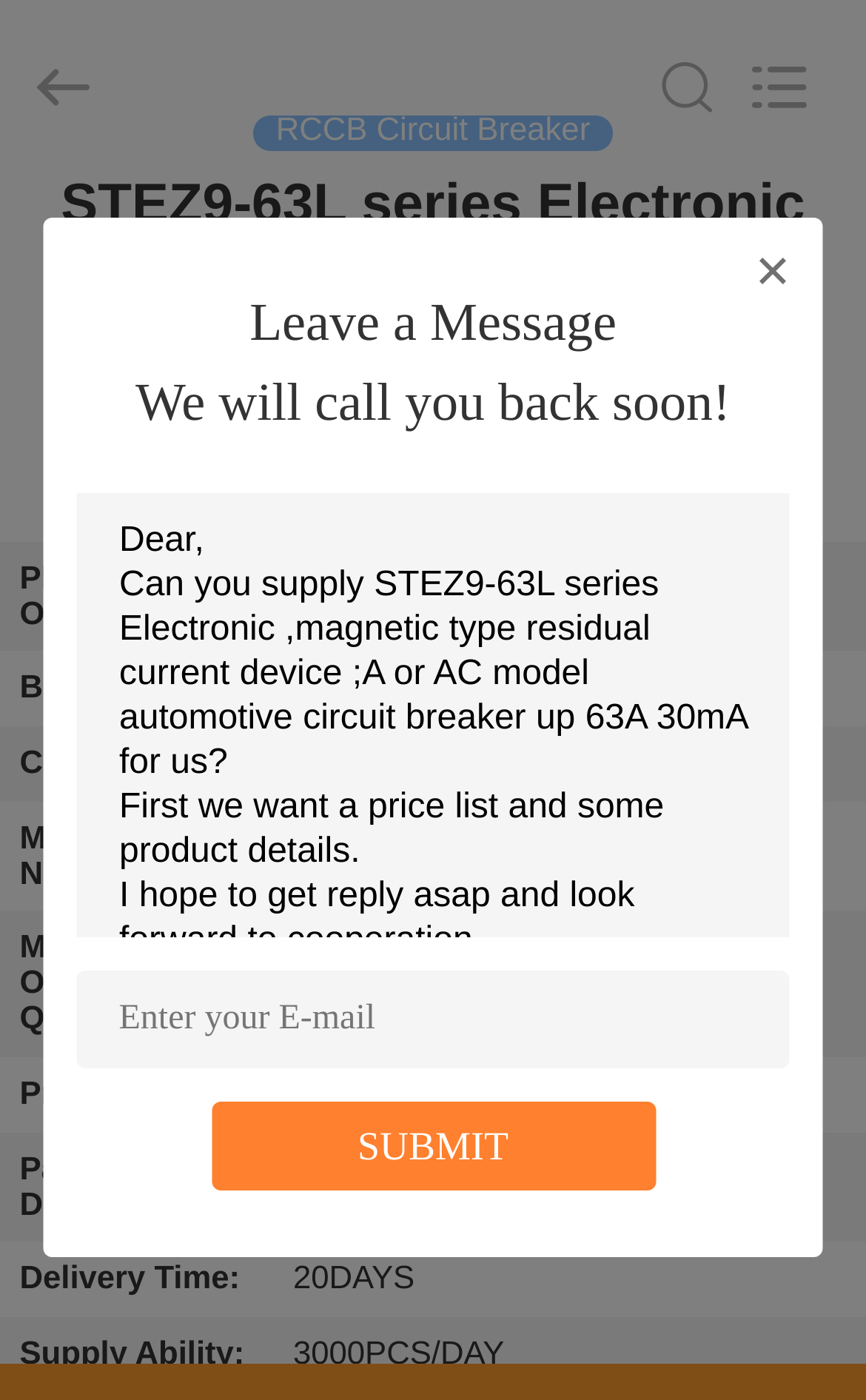What is the delivery time of the product?
Provide a short answer using one word or a brief phrase based on the image.

20DAYS